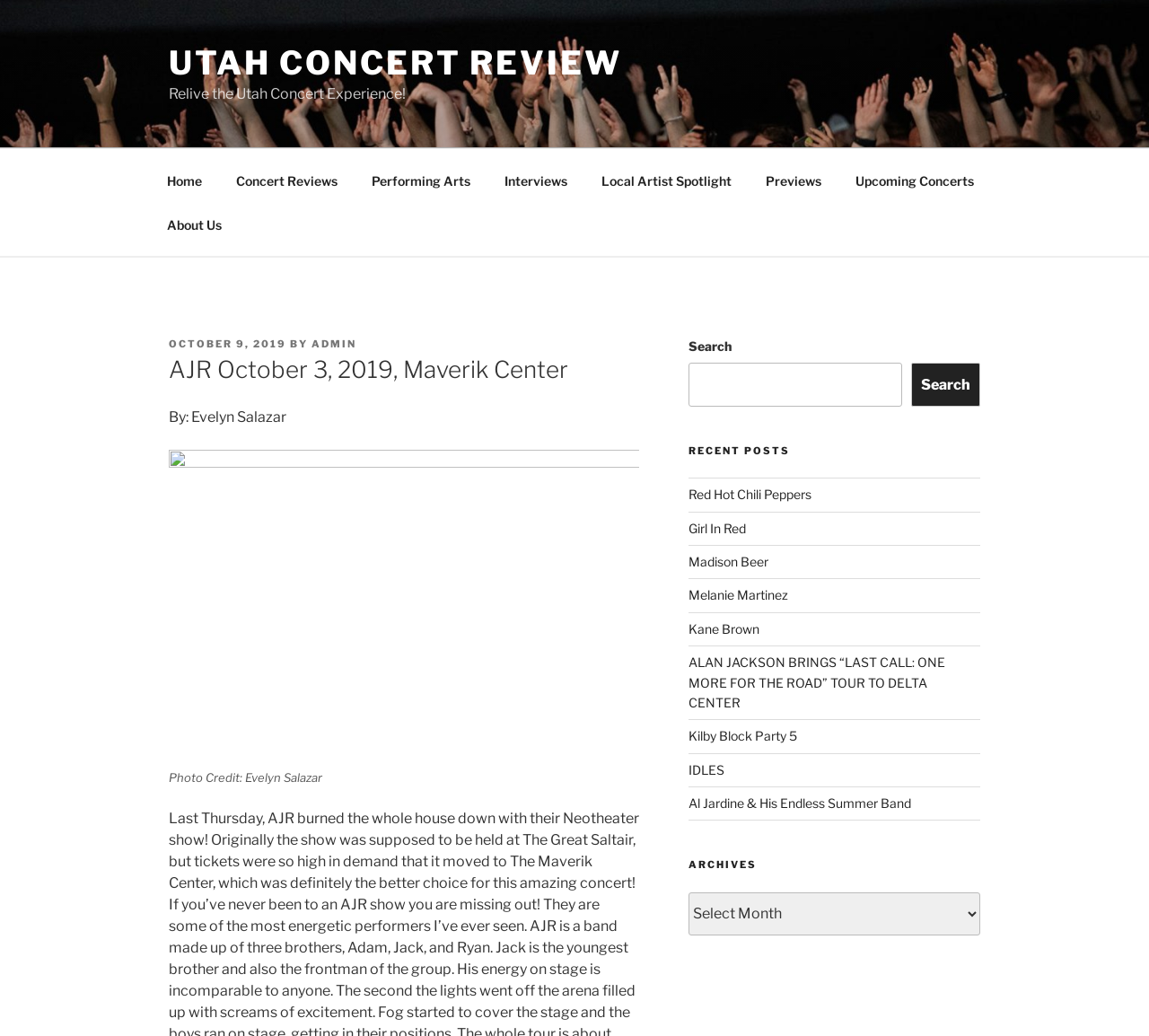Please specify the bounding box coordinates of the clickable region to carry out the following instruction: "Read the 'AJR October 3, 2019, Maverik Center' concert review". The coordinates should be four float numbers between 0 and 1, in the format [left, top, right, bottom].

[0.147, 0.342, 0.556, 0.373]